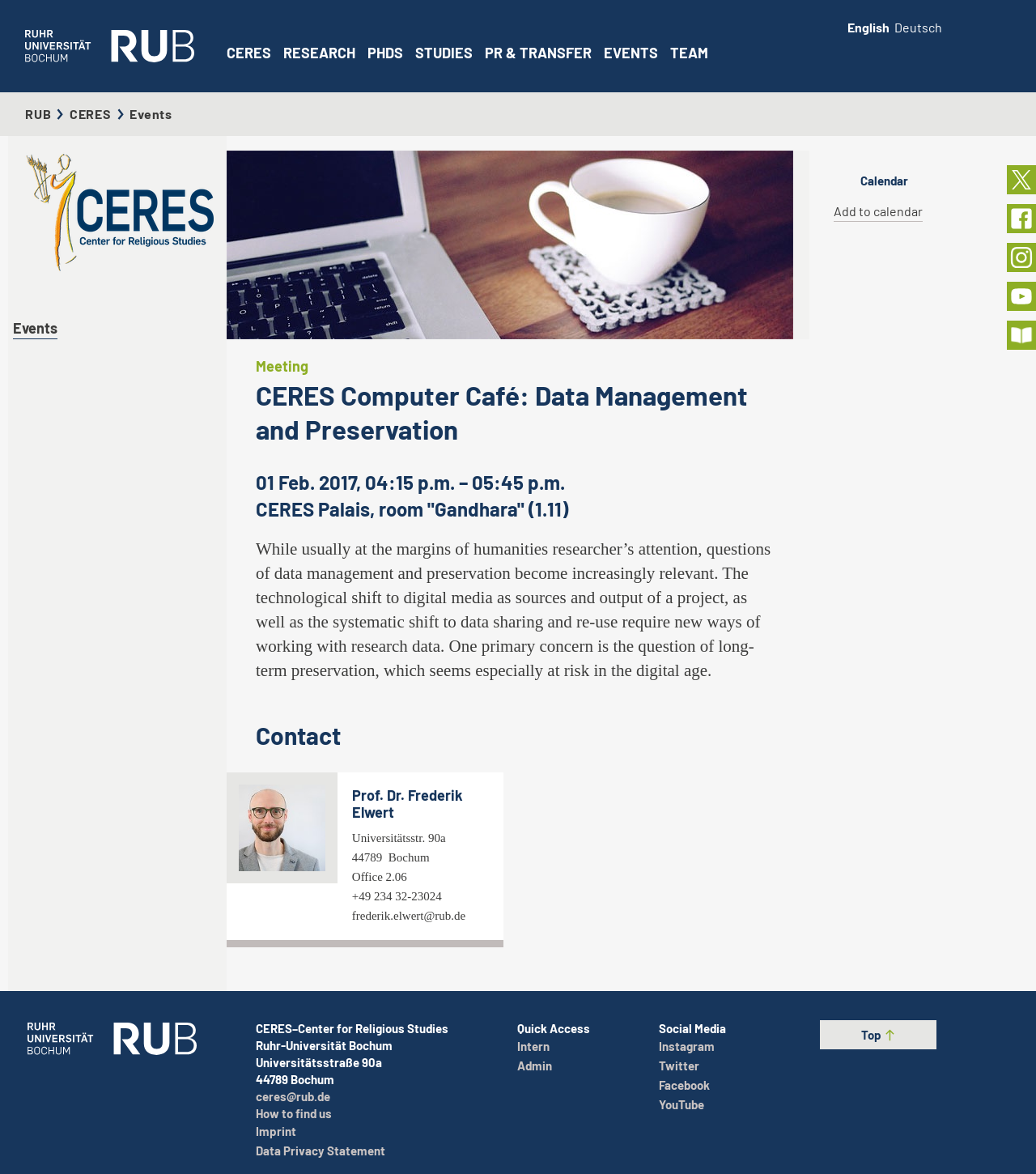Can you show the bounding box coordinates of the region to click on to complete the task described in the instruction: "Click the 'TEAM' button"?

[0.647, 0.036, 0.684, 0.079]